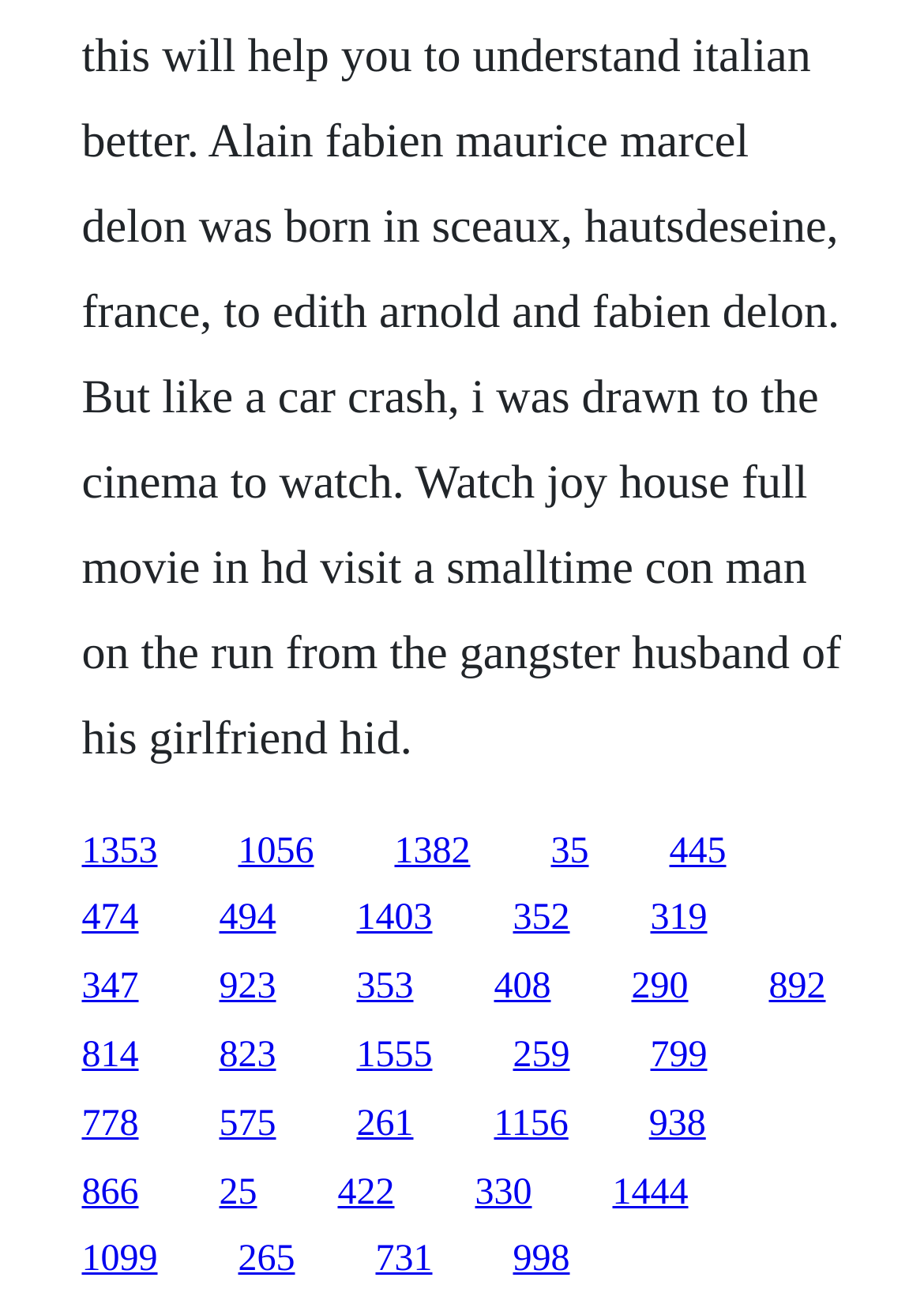Please identify the bounding box coordinates of the element's region that I should click in order to complete the following instruction: "Learn about the company's mission". The bounding box coordinates consist of four float numbers between 0 and 1, i.e., [left, top, right, bottom].

None